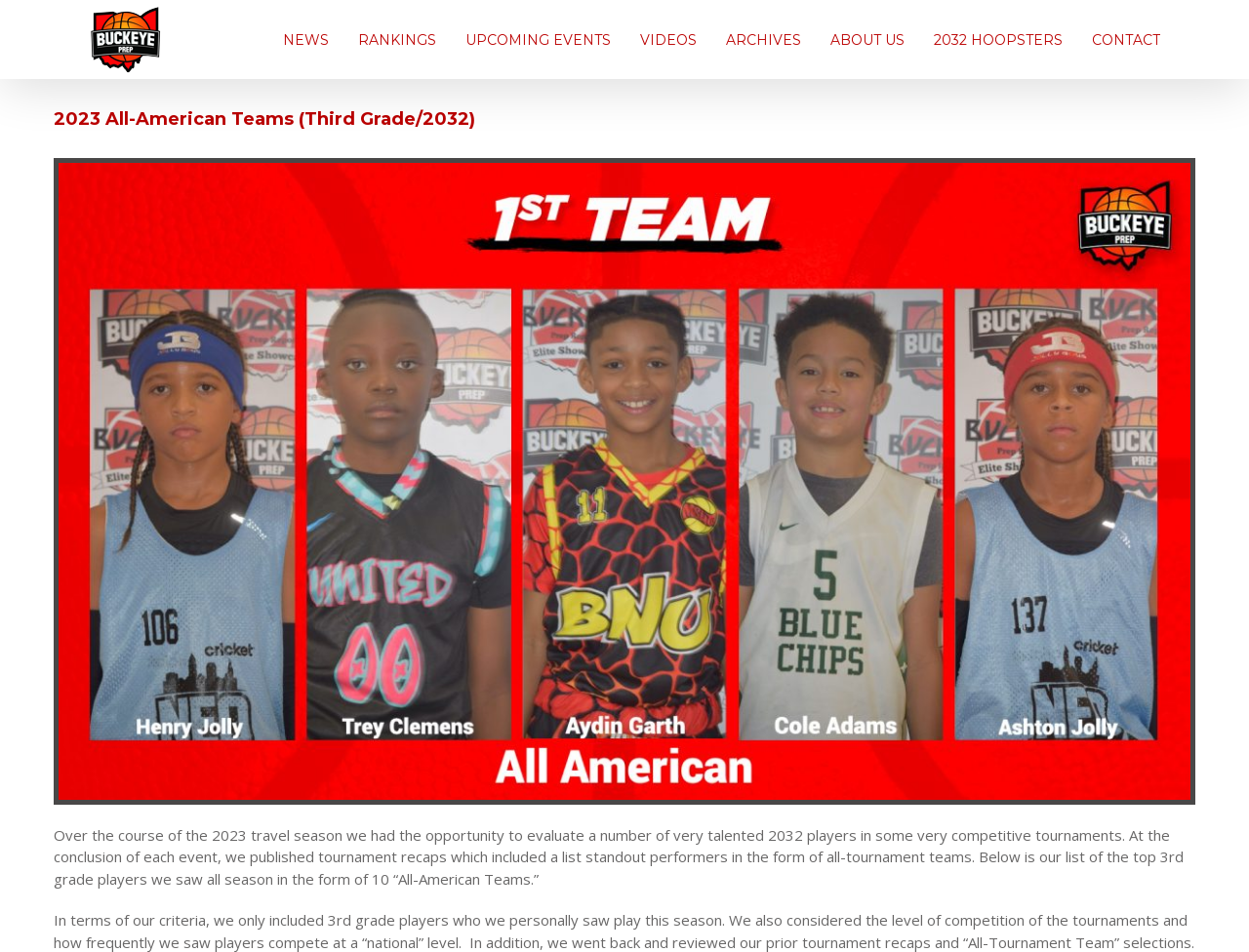What is the criteria for selecting players for the All-American Teams?
Give a detailed and exhaustive answer to the question.

By reading the StaticText elements, I found that the criteria for selecting players for the All-American Teams include personal observation by the authors and the level of competition of the tournaments in which the players participated.